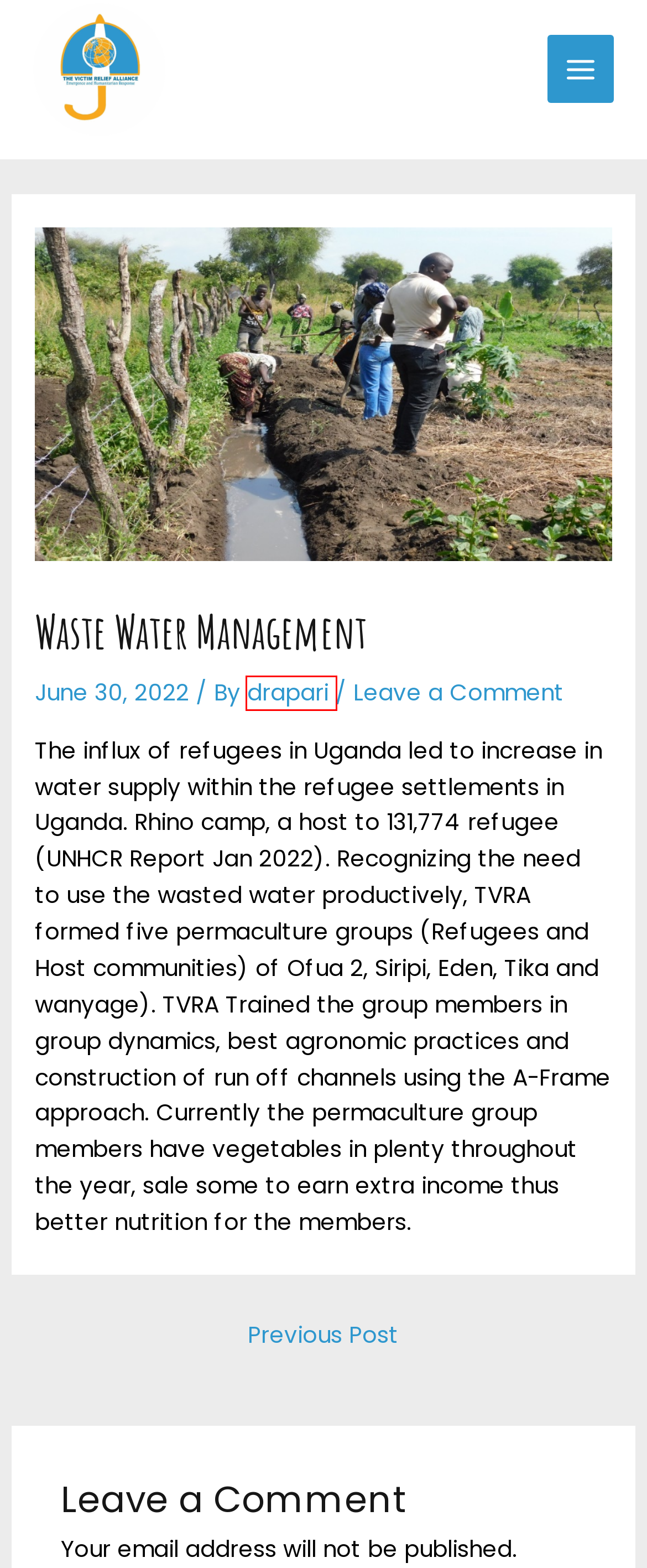You have a screenshot of a webpage with a red bounding box around a UI element. Determine which webpage description best matches the new webpage that results from clicking the element in the bounding box. Here are the candidates:
A. The Victim Relief Alliance - Empowered People living in safety and dignity
B. Who We Are - The Victim Relief Alliance
C. Contact Us - The Victim Relief Alliance
D. School Environment Clubs - The Victim Relief Alliance
E. Donate - The Victim Relief Alliance
F. Our Resources - The Victim Relief Alliance
G. drapari - The Victim Relief Alliance
H. Drapari Online | Making Technology Easily Accessible to All

G